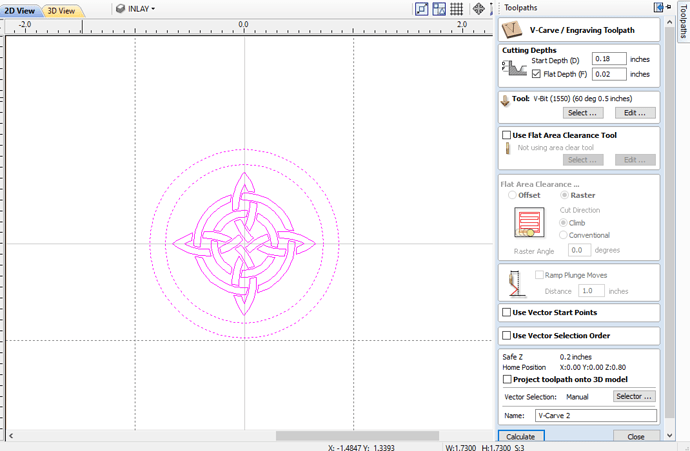Use a single word or phrase to answer this question: 
What type of tool is selected for engraving?

V-bit at 60 degrees